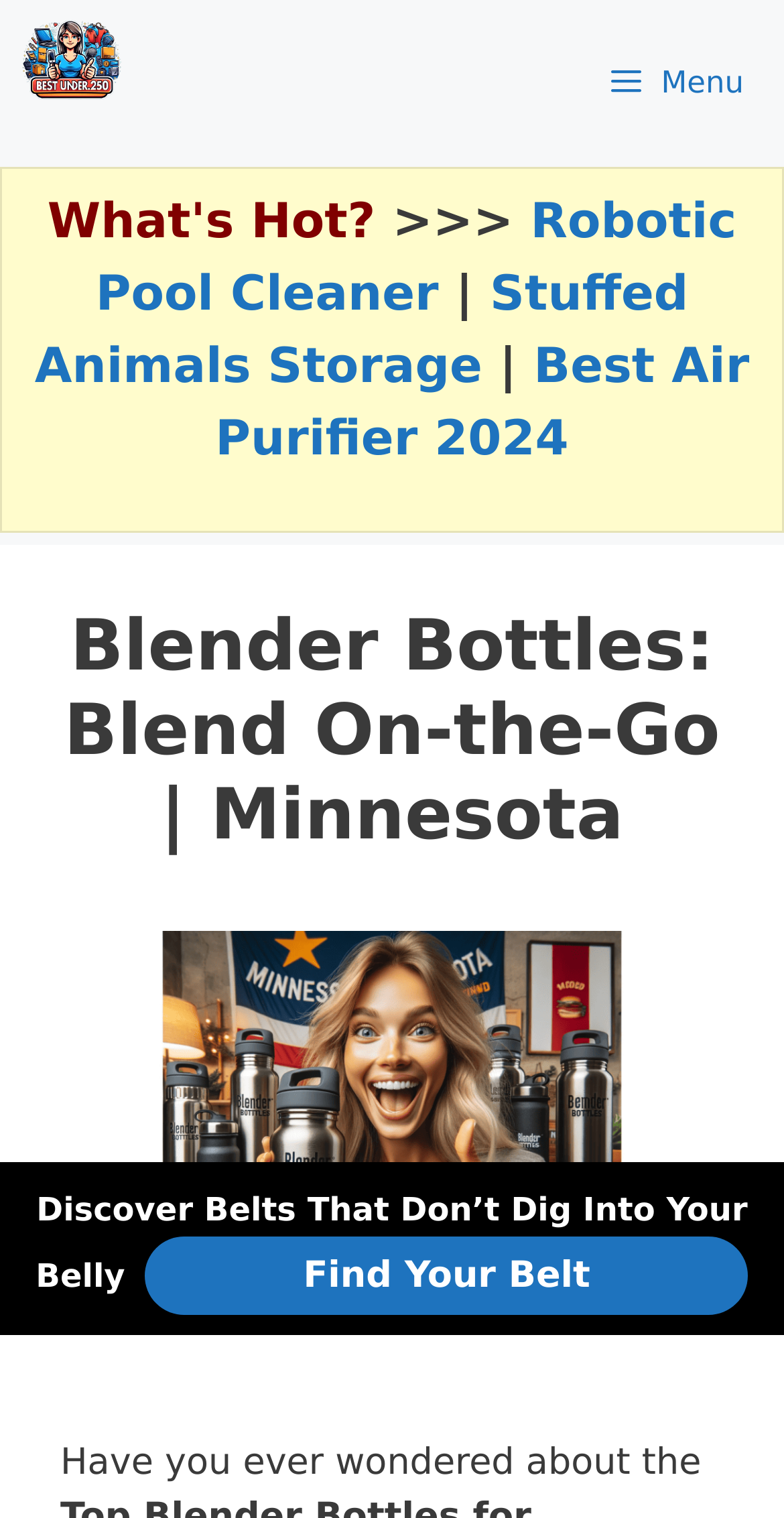What is the text above the 'Find Your Belt' button?
Based on the image, give a concise answer in the form of a single word or short phrase.

Discover Belts That Don’t Dig Into Your Belly